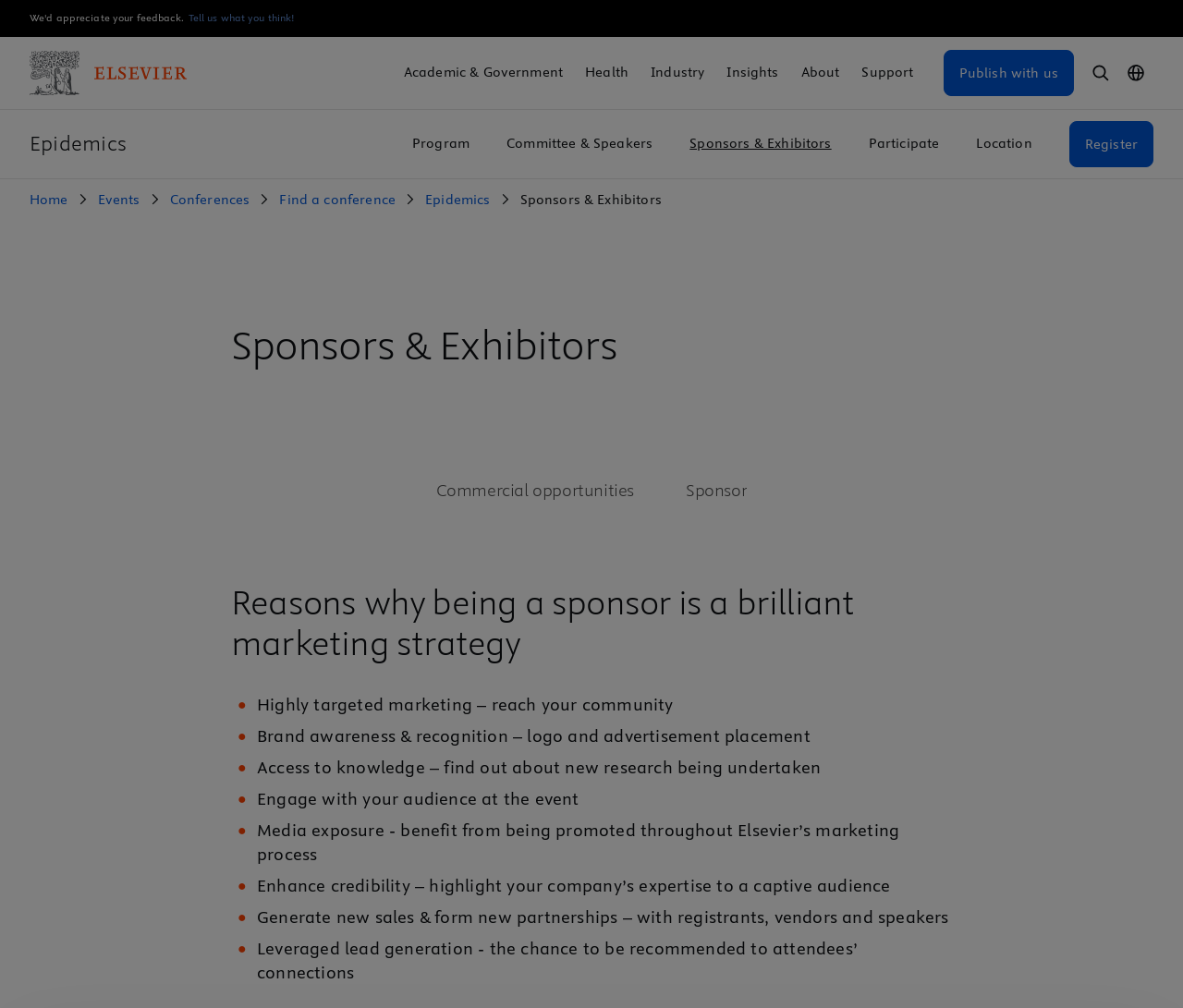Respond to the following question using a concise word or phrase: 
How many navigation menus are there?

3